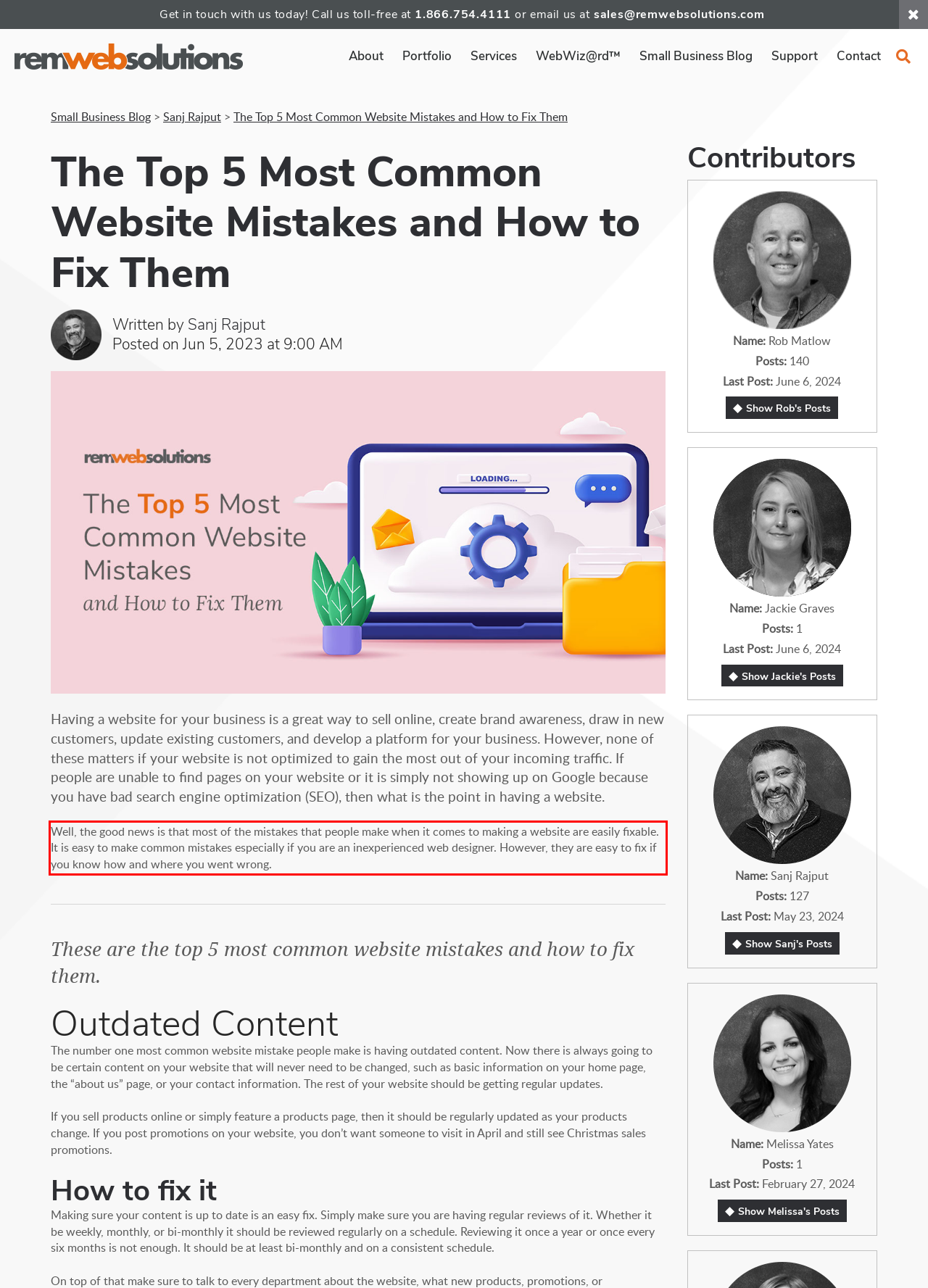Examine the screenshot of the webpage, locate the red bounding box, and perform OCR to extract the text contained within it.

Well, the good news is that most of the mistakes that people make when it comes to making a website are easily fixable. It is easy to make common mistakes especially if you are an inexperienced web designer. However, they are easy to fix if you know how and where you went wrong.